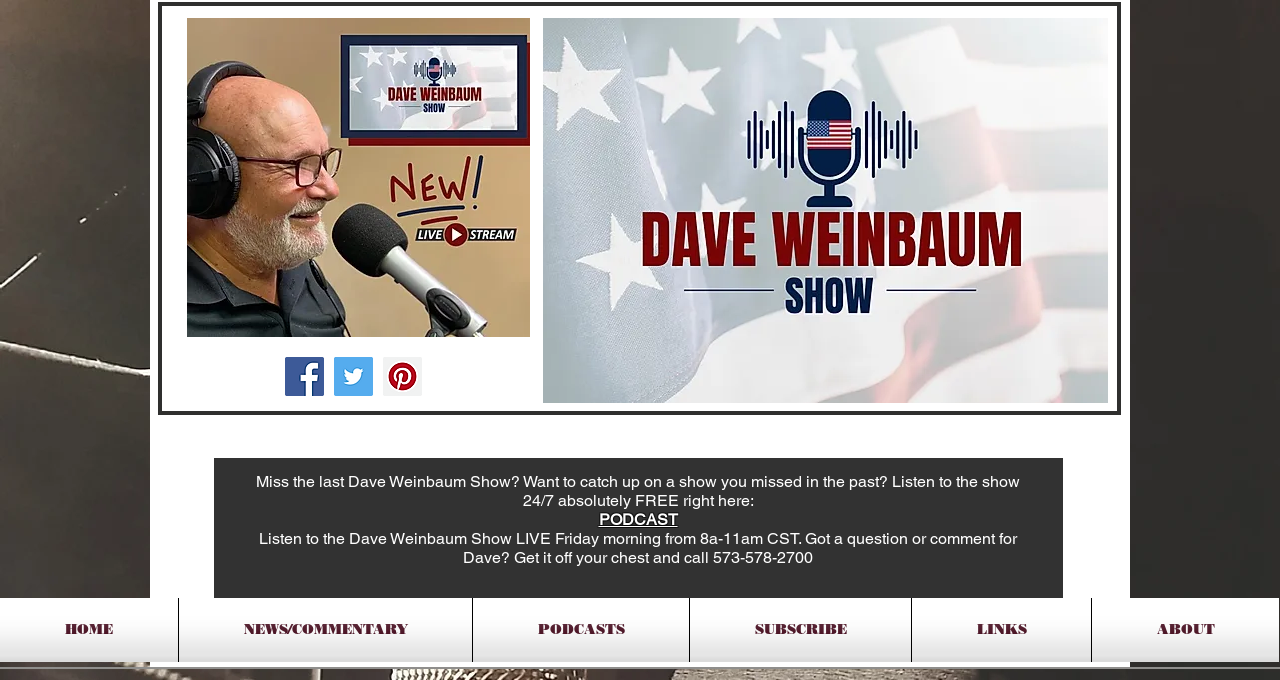What social media platforms are available?
Relying on the image, give a concise answer in one word or a brief phrase.

Facebook, Twitter, Pinterest